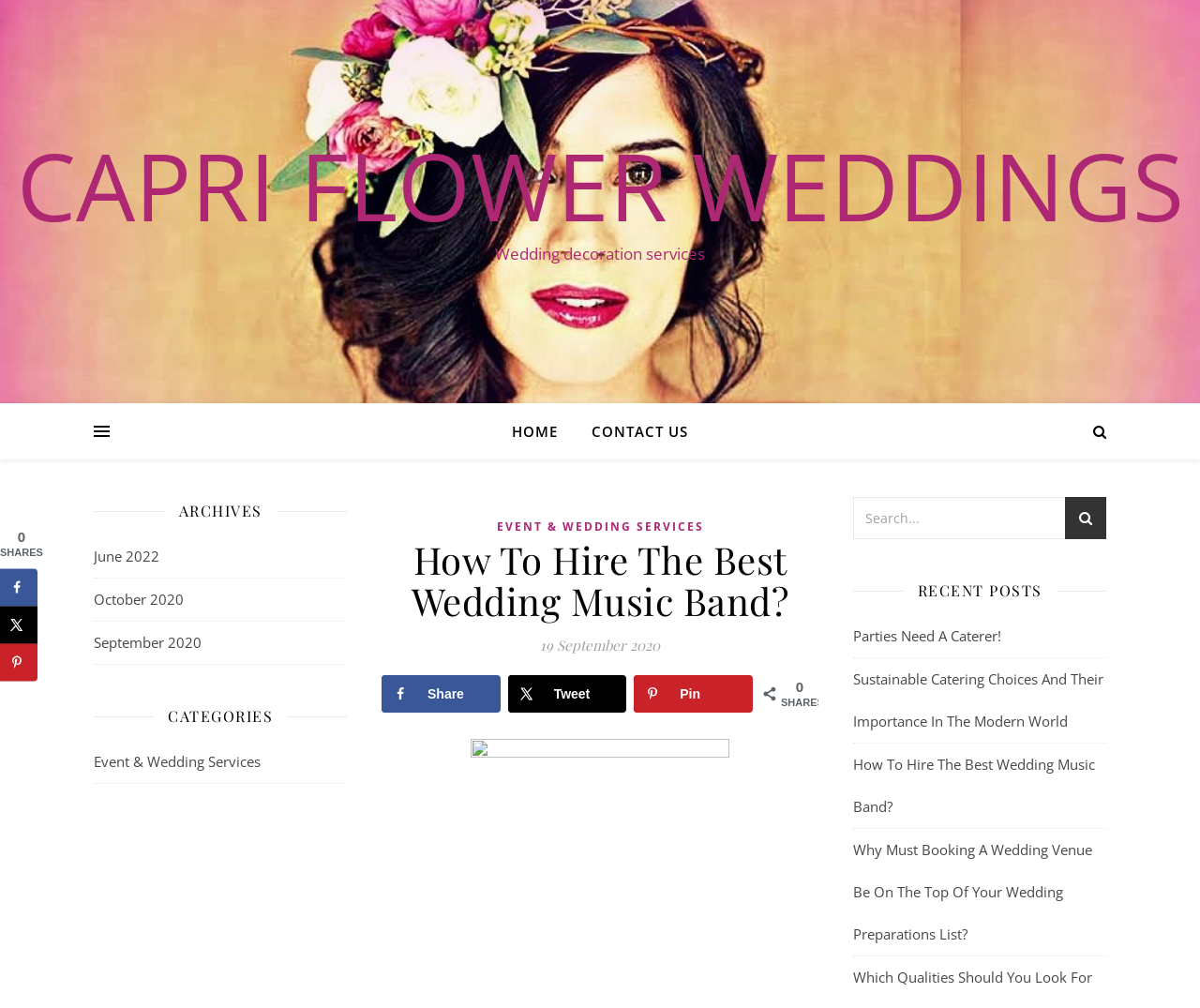Provide the text content of the webpage's main heading.

How To Hire The Best Wedding Music Band?